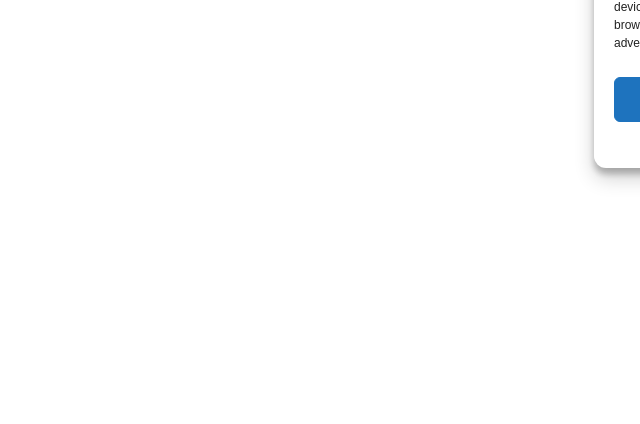Detail everything you observe in the image.

The image features a delectable bacon, egg, and cheese sandwich, a breakfast staple known for its satisfying combination of crispy bacon, fried eggs, and melted cheese, all nestled in toasted bread. This culinary treat is especially popular in the United States, where it often accompanies condiments such as ketchup, hot sauce, or mayonnaise. The art of crafting this sandwich has inspired various adaptations around the world, showcasing its versatility and cultural significance. This particular visual representation captures the essence of this iconic meal, highlighting its appeal as both a quick breakfast option and a beloved comfort food.